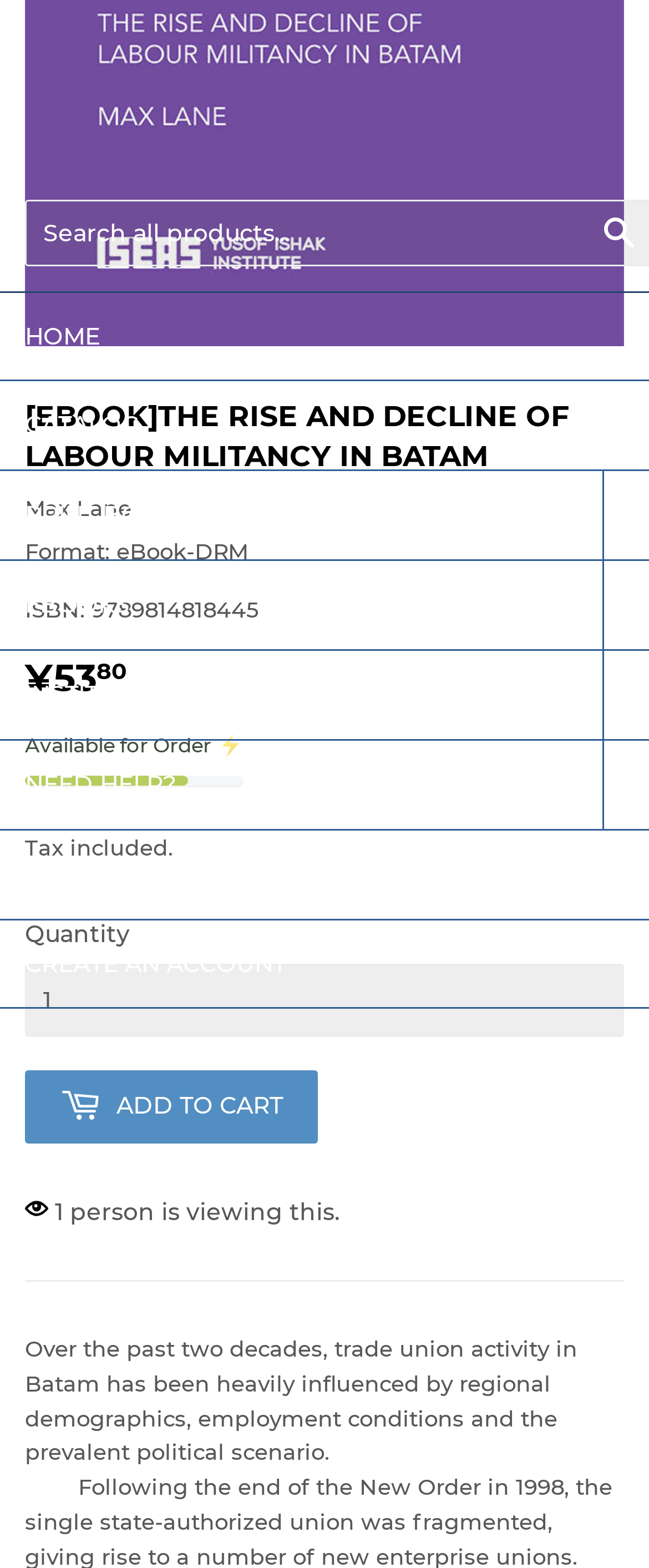What is the price of the book?
Please provide a full and detailed response to the question.

I found the price of the book by looking at the text '¥53.80' which is located near the 'Quantity' and 'Add to Cart' buttons.